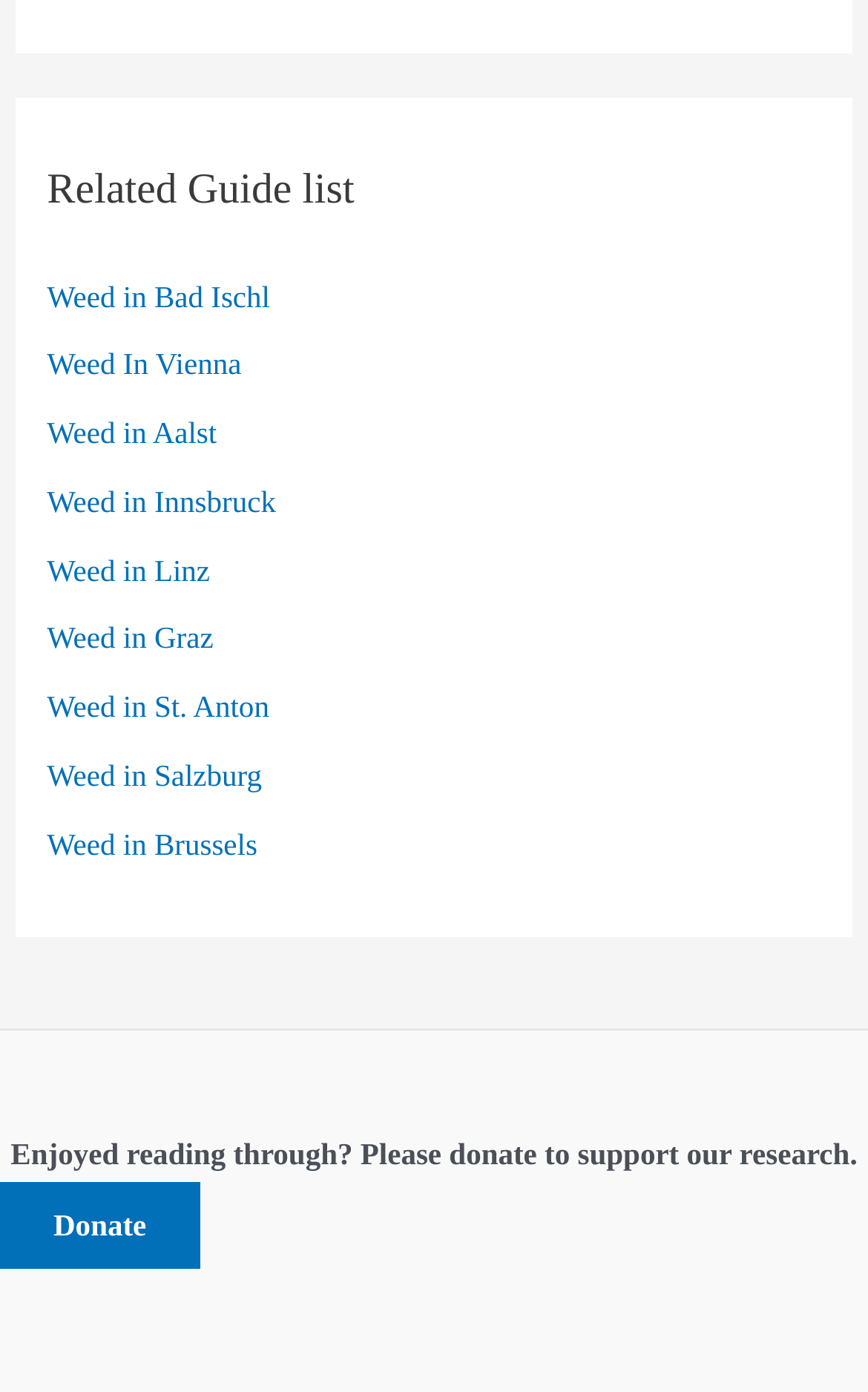What is the location of the 'Donate' link?
Look at the image and respond to the question as thoroughly as possible.

The 'Donate' link is located in the footer section of the page, as it is a child element of the complementary element with the text 'Footer Widget 1'.